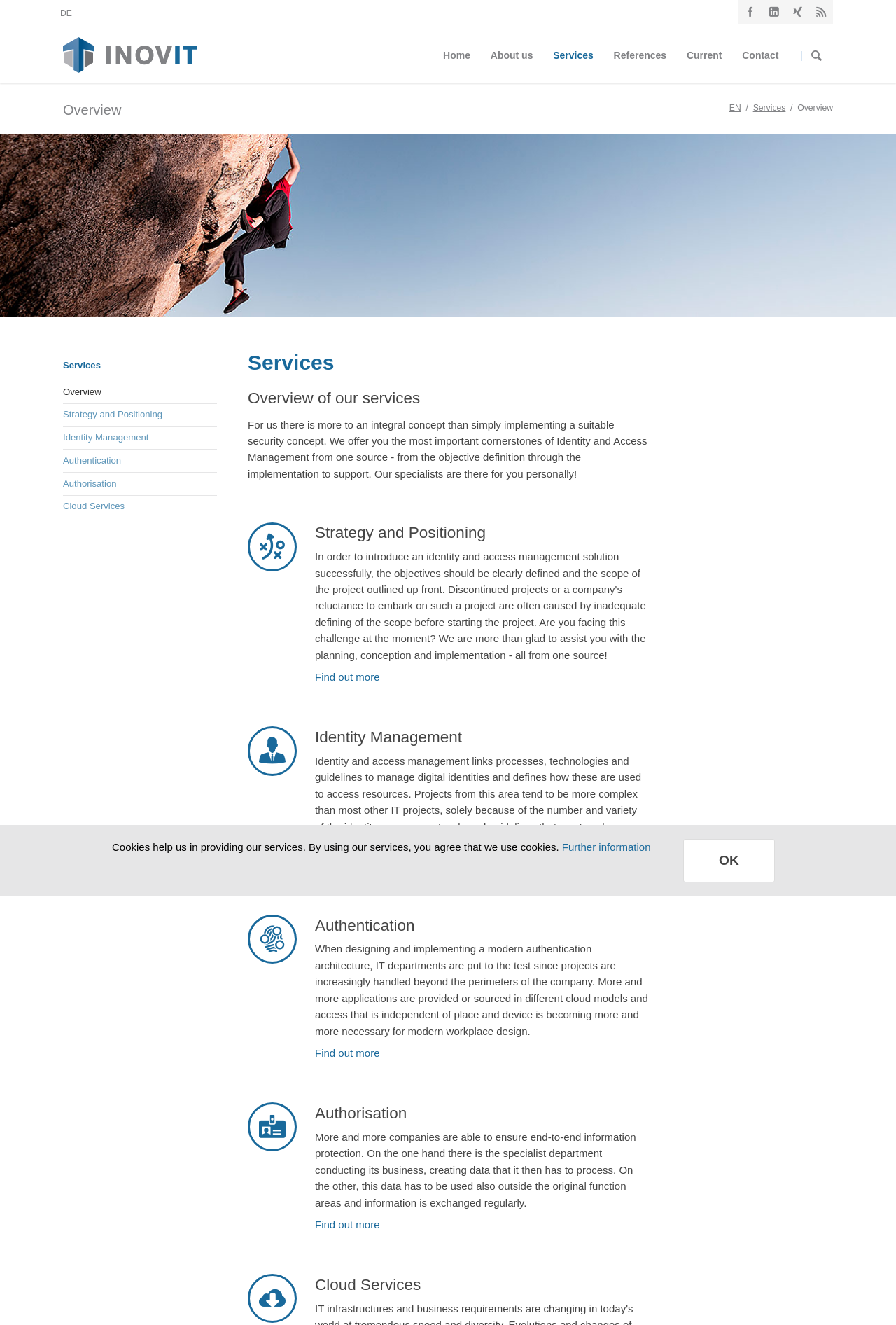What is the purpose of the specialists?
Using the image, provide a detailed and thorough answer to the question.

I found the purpose of the specialists by reading the text 'Our specialists are there for you personally!' which indicates that they are there to support.